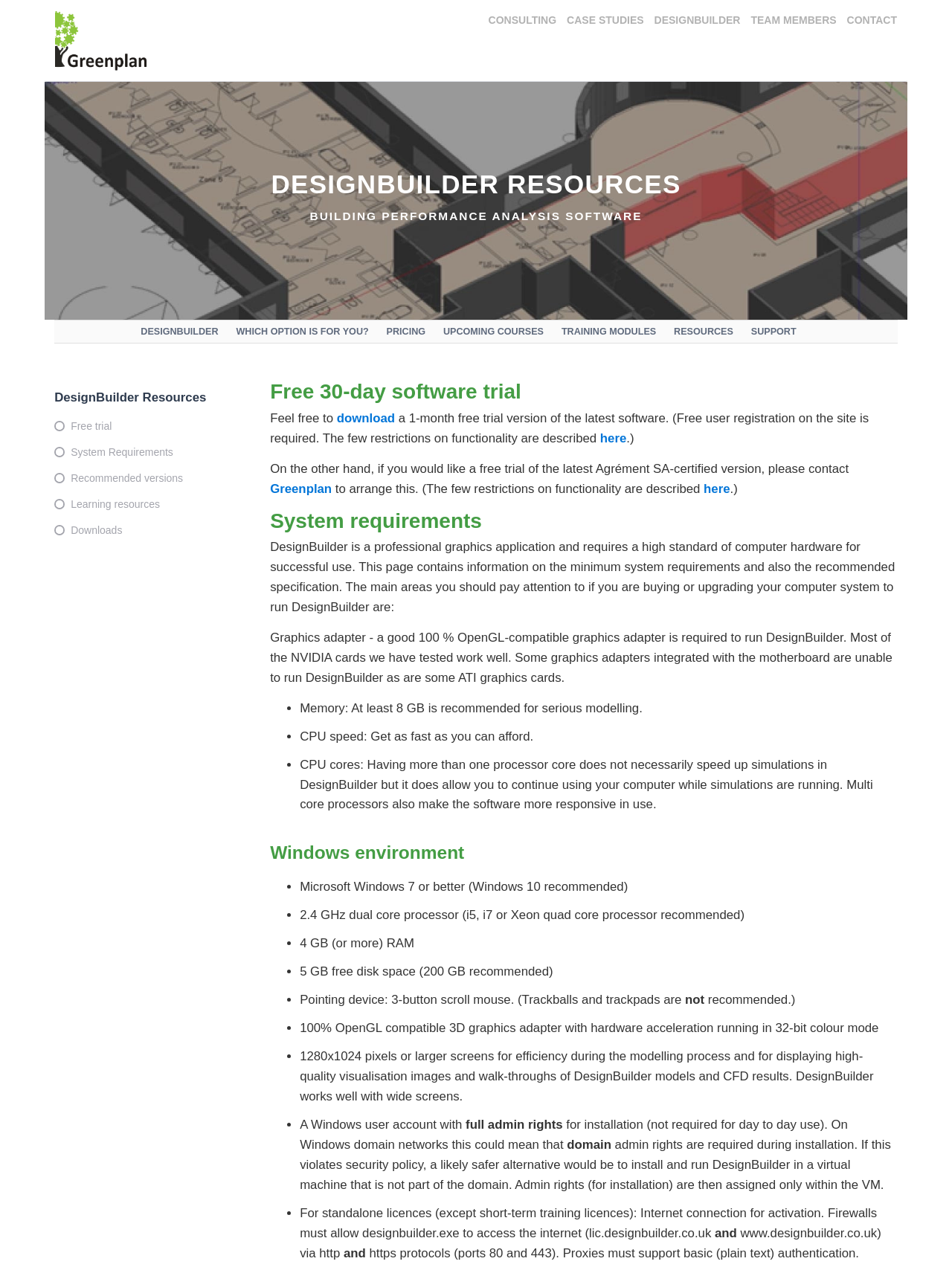Locate the bounding box of the UI element described by: "Consulting" in the given webpage screenshot.

[0.513, 0.007, 0.584, 0.026]